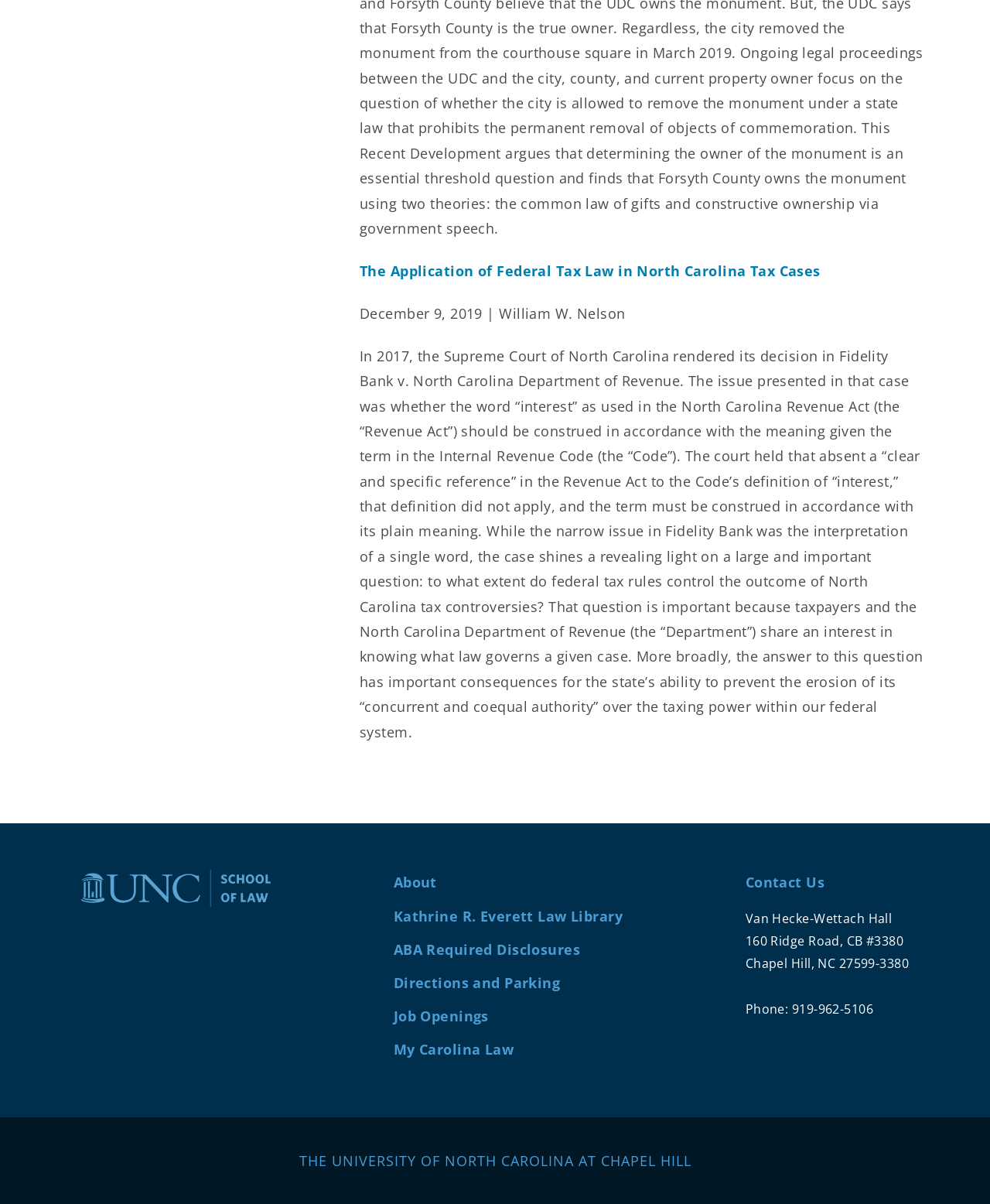What is the address of Van Hecke-Wettach Hall?
Refer to the image and provide a concise answer in one word or phrase.

160 Ridge Road, CB #3380